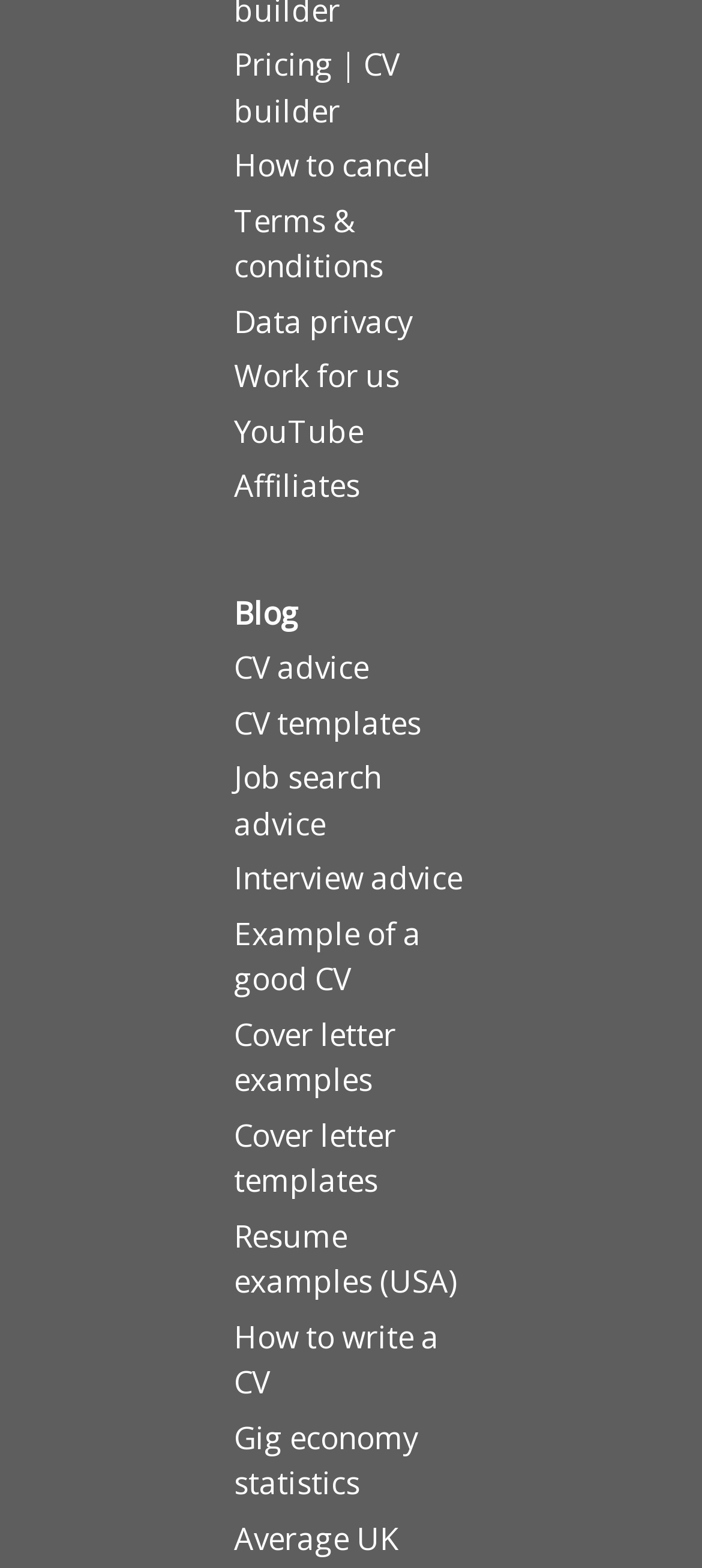Provide a one-word or brief phrase answer to the question:
What is the topic of the link at the top?

Pricing